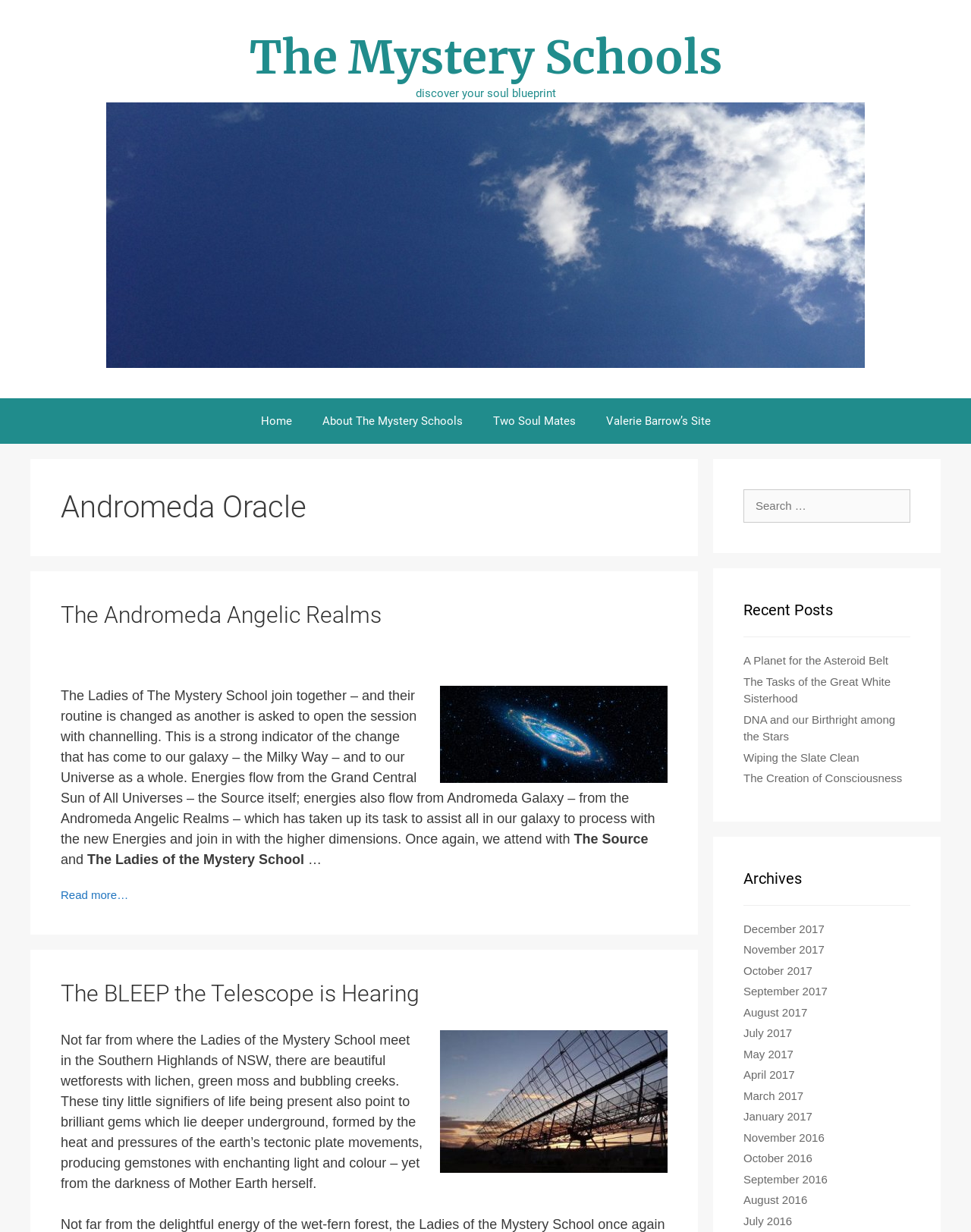Locate the bounding box of the UI element described by: "The Mystery Schools" in the given webpage screenshot.

[0.257, 0.023, 0.743, 0.07]